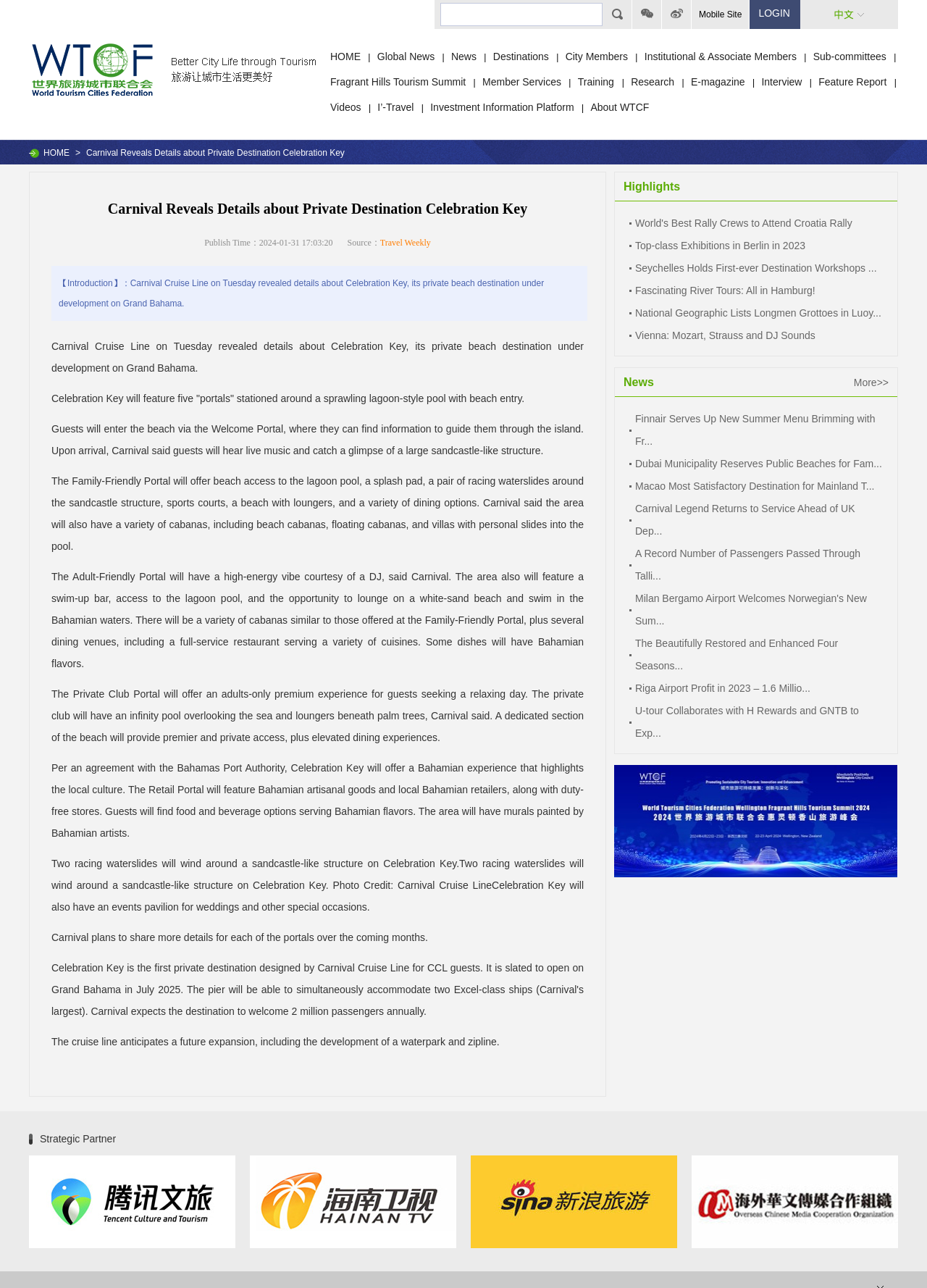Answer this question in one word or a short phrase: What is the name of the cruise line mentioned in the webpage?

Carnival Cruise Line